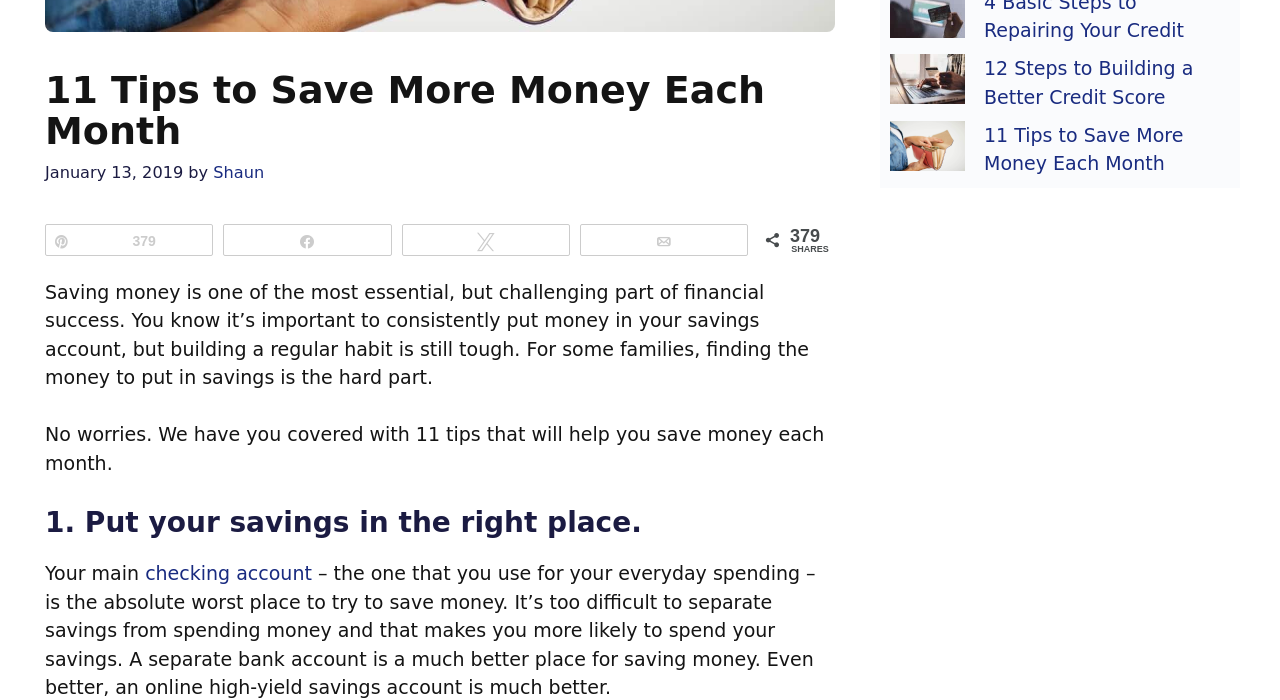Provide the bounding box coordinates for the UI element that is described as: "Pin379".

[0.036, 0.321, 0.166, 0.364]